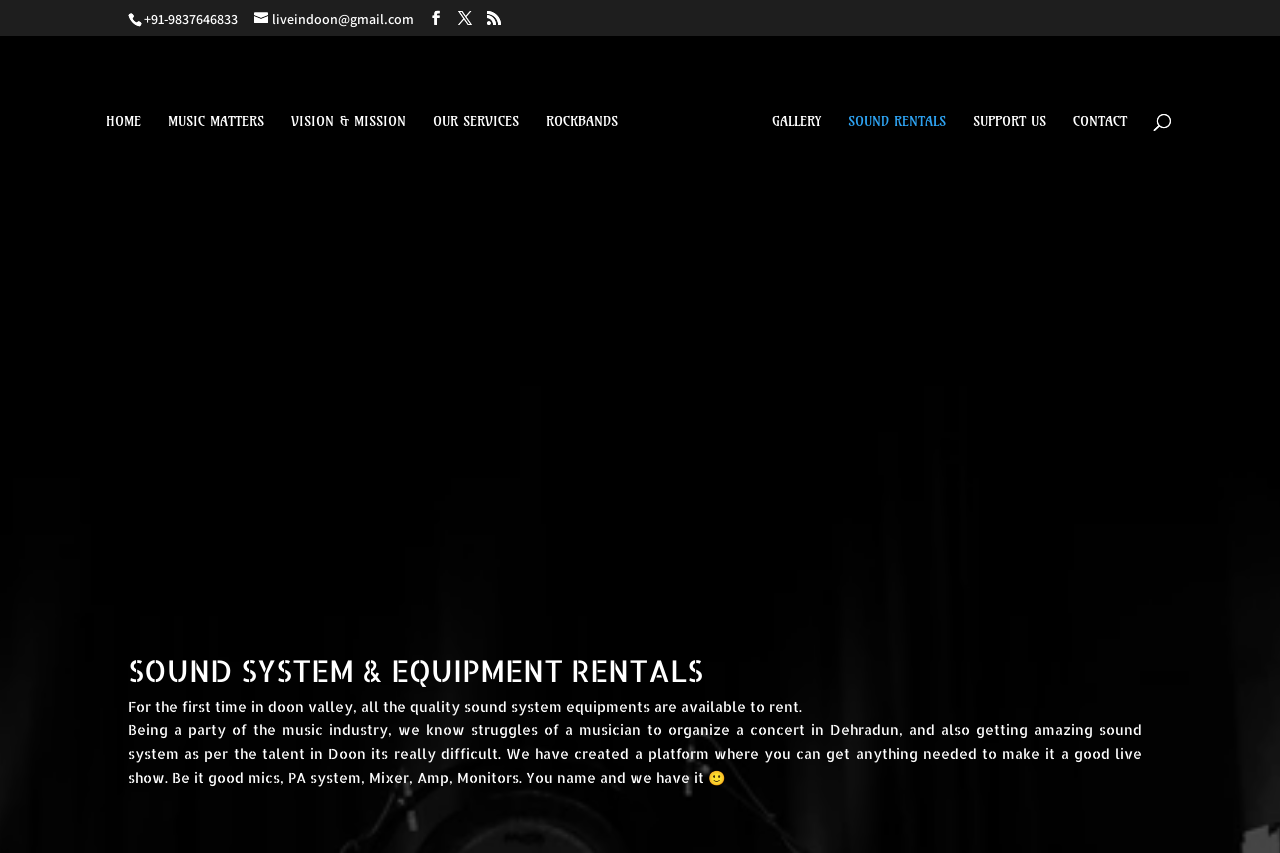What is the purpose of the platform?
Using the image, provide a concise answer in one word or a short phrase.

Sound system equipment rentals